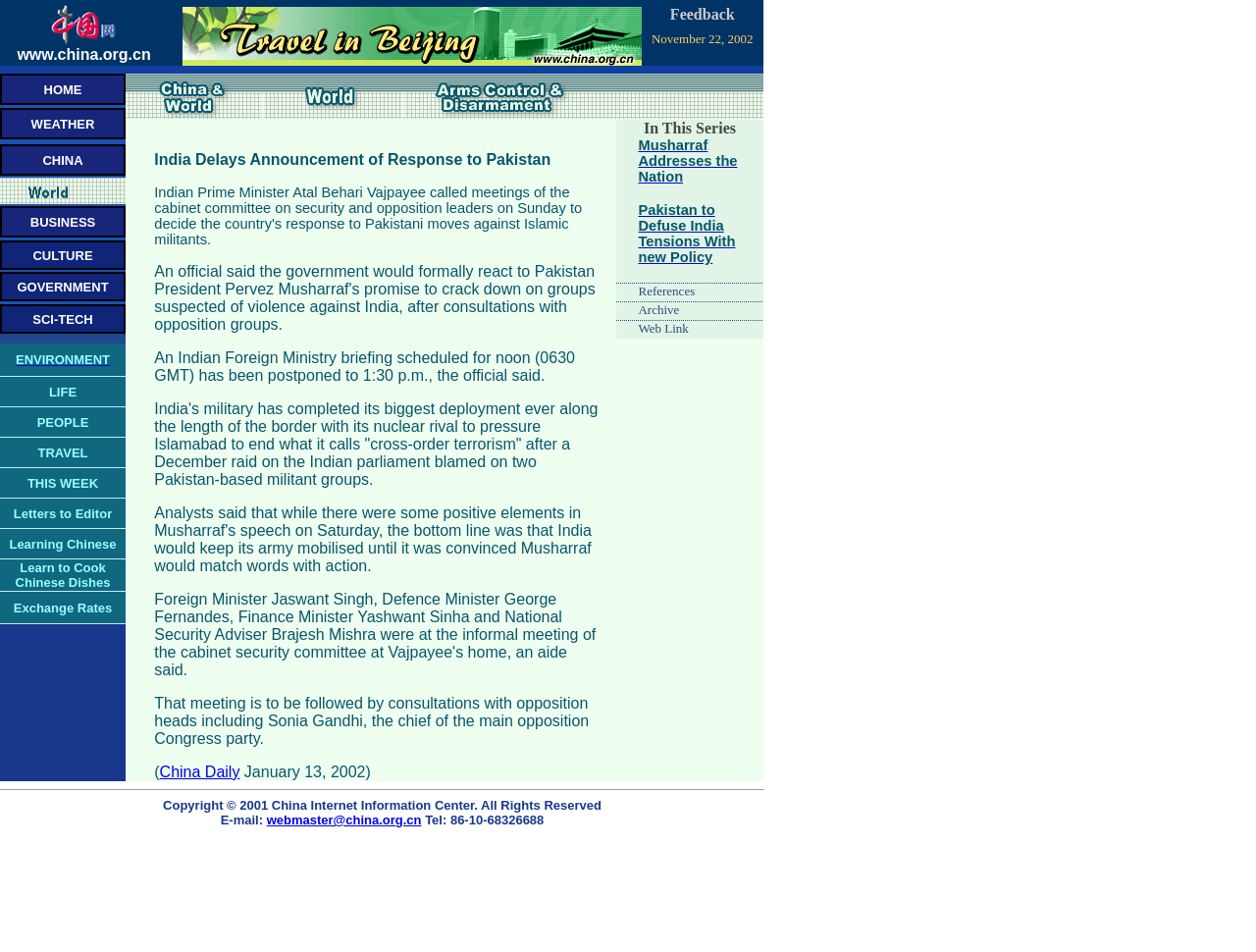Could you highlight the region that needs to be clicked to execute the instruction: "click the BUSINESS link"?

[0.024, 0.225, 0.076, 0.241]